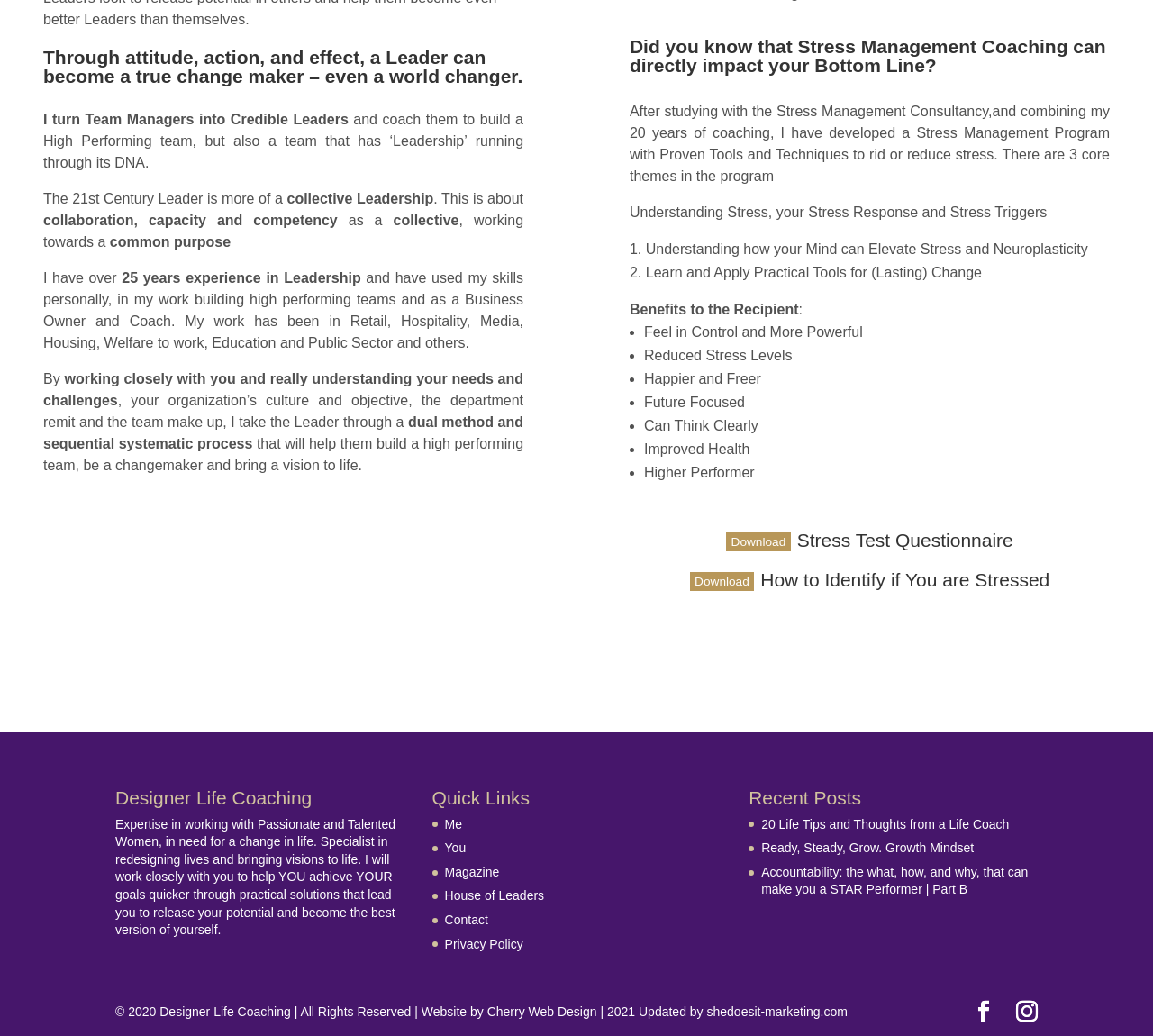Using the information shown in the image, answer the question with as much detail as possible: What is the theme of the third core theme in the stress management program?

The third core theme in the stress management program is 'Learn and Apply Practical Tools for Change', as indicated by the list marker '2.' and the corresponding text.